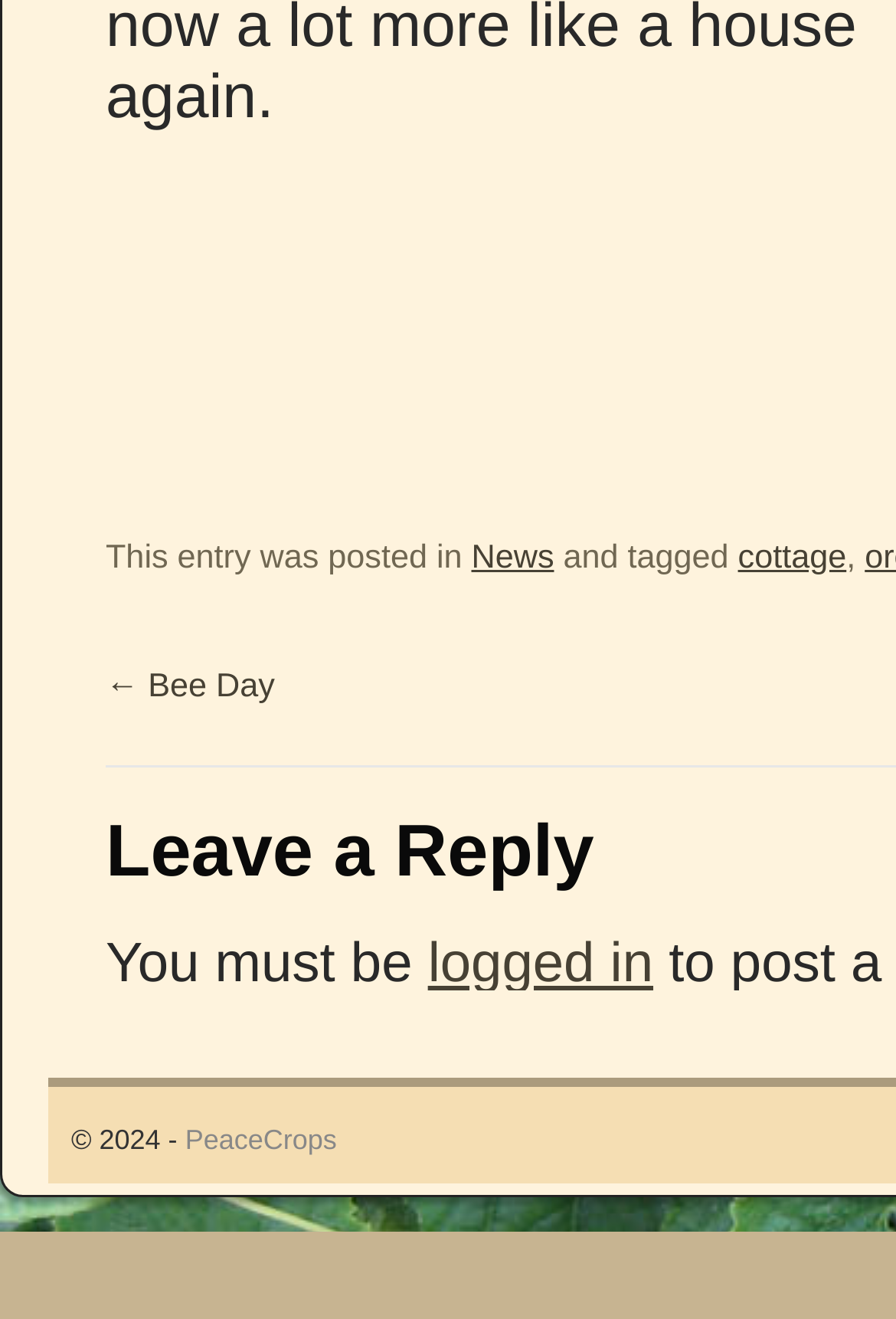Please answer the following question using a single word or phrase: What is the category of the current post?

News